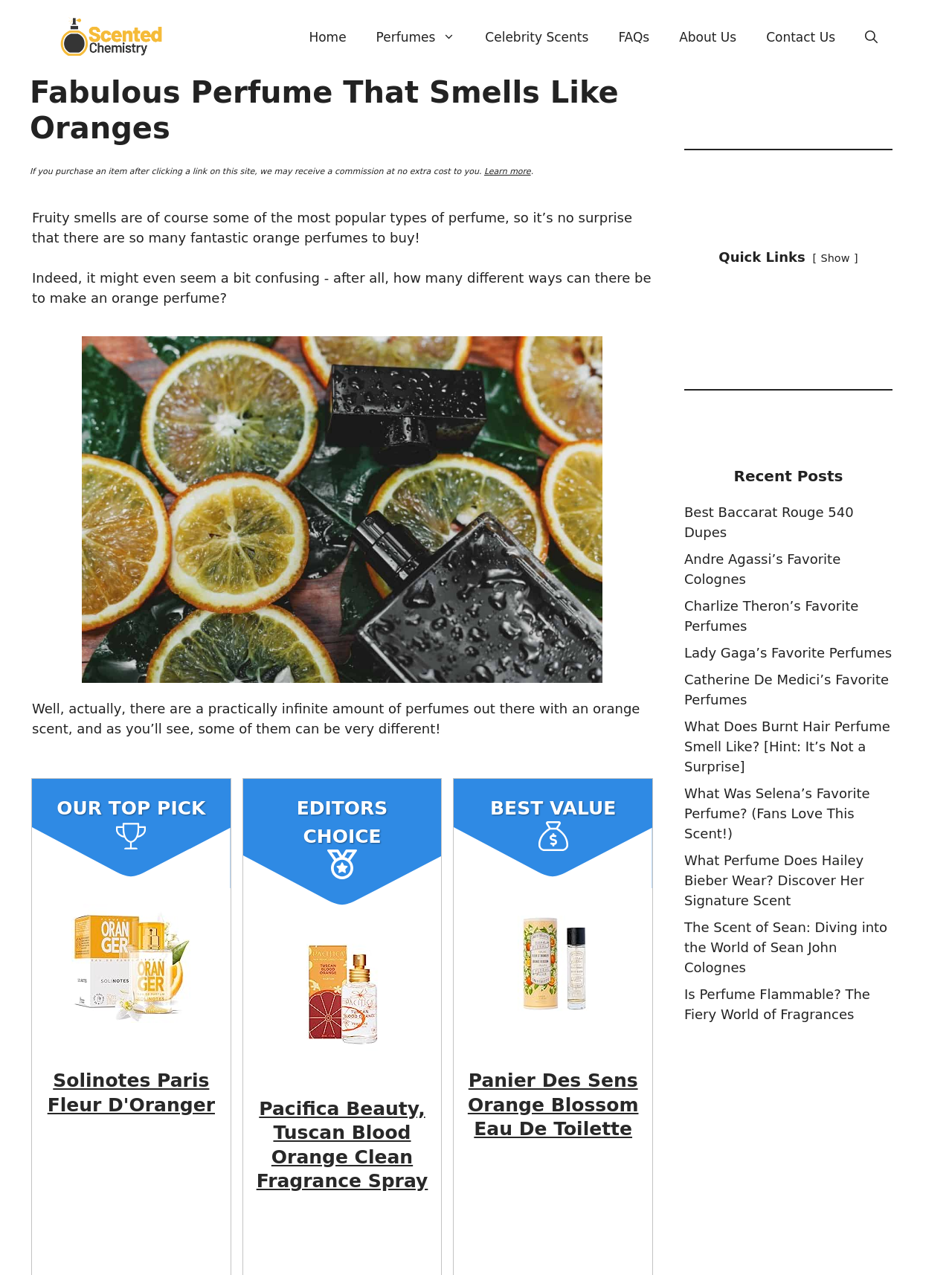Find the bounding box coordinates for the area that must be clicked to perform this action: "Read the Privacy Policy".

None